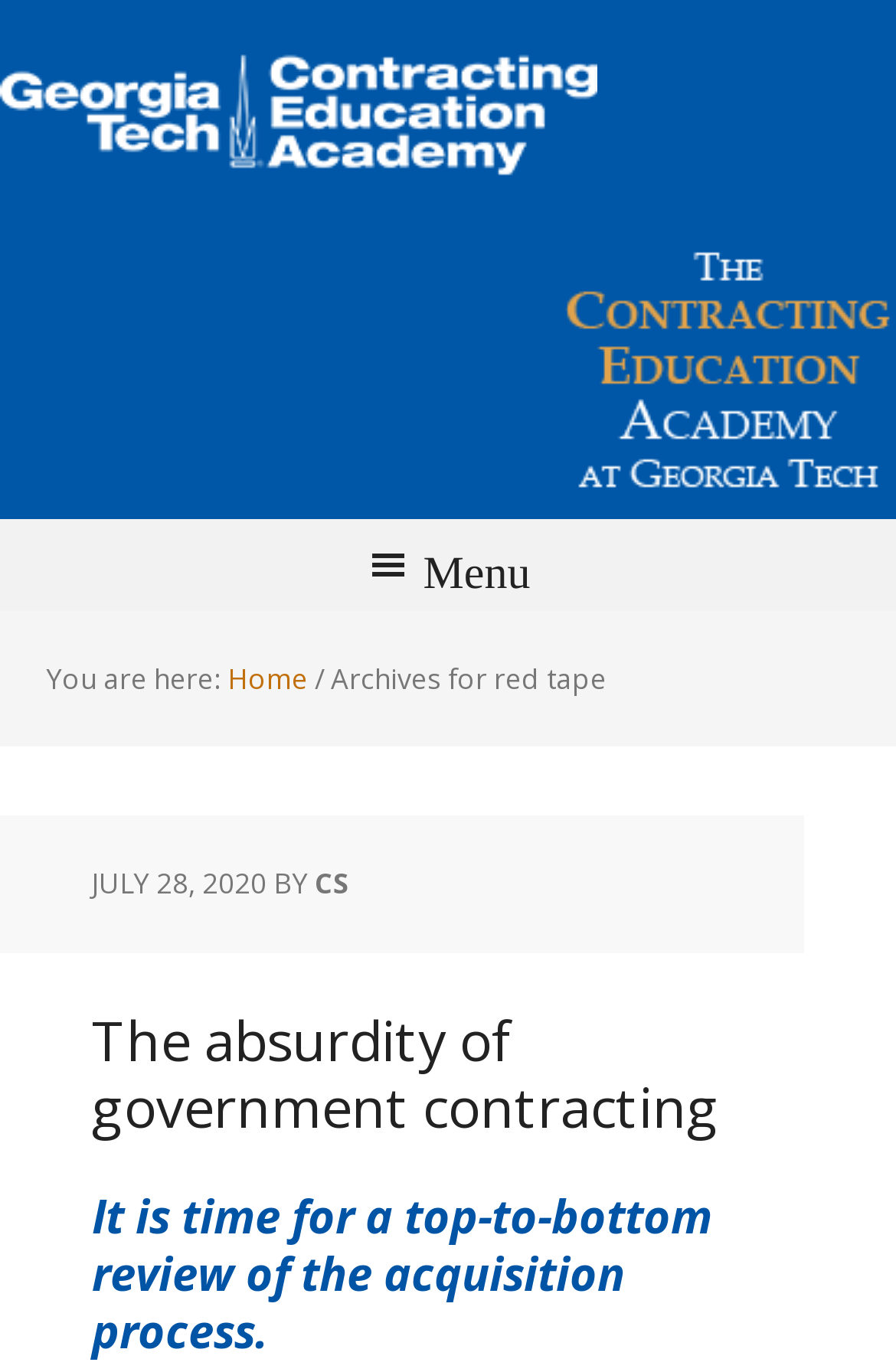Locate the UI element described as follows: "Home". Return the bounding box coordinates as four float numbers between 0 and 1 in the order [left, top, right, bottom].

[0.254, 0.48, 0.344, 0.509]